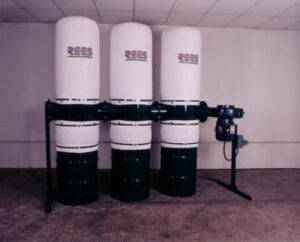How many dust collection bins are featured in the system?
Using the image as a reference, deliver a detailed and thorough answer to the question.

The image depicts a Model C Dust Collector, which features three large, cylindrical dust collection bins, each topped with white filter cartridges that enhance filtration efficiency.